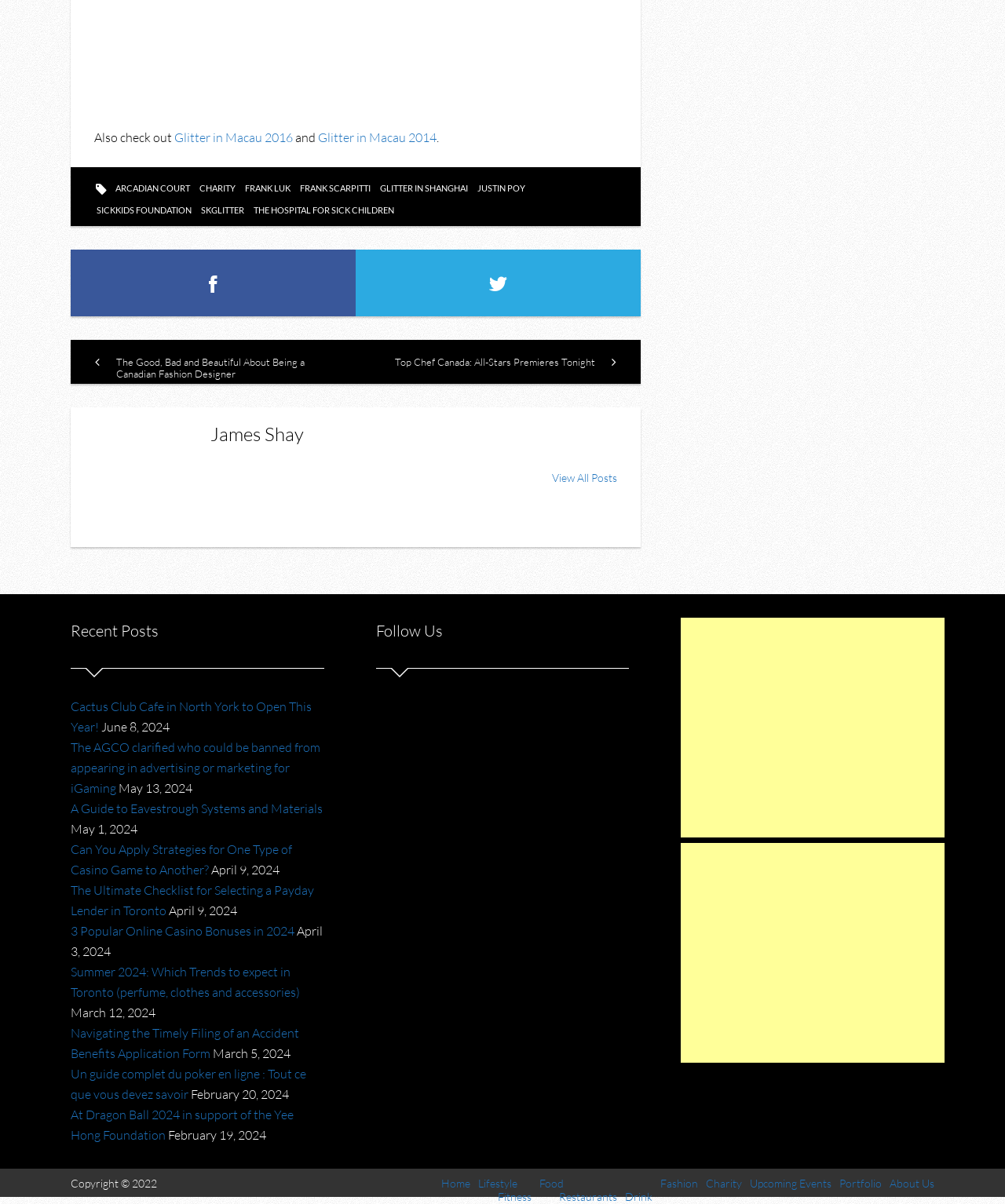What is the category of the link 'Un guide complet du poker en ligne : Tout ce que vous devez savoir'?
Look at the screenshot and provide an in-depth answer.

I found the link 'Un guide complet du poker en ligne : Tout ce que vous devez savoir' and noticed that it is related to poker, which is a type of game, but not directly related to food. However, I found that it is placed near other links related to food, which suggests that it might be categorized under Food or a related category.